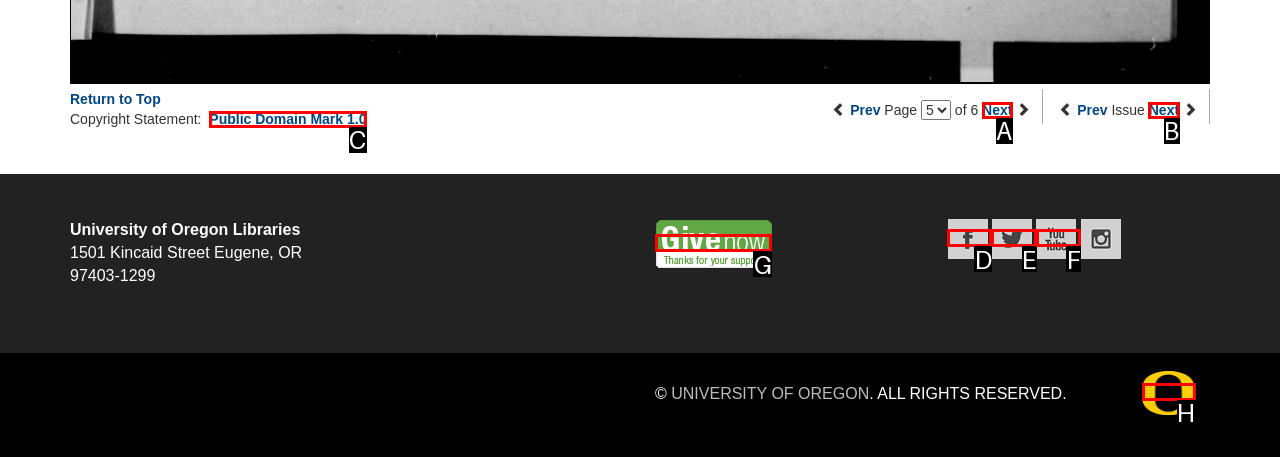Look at the highlighted elements in the screenshot and tell me which letter corresponds to the task: Donate now.

G